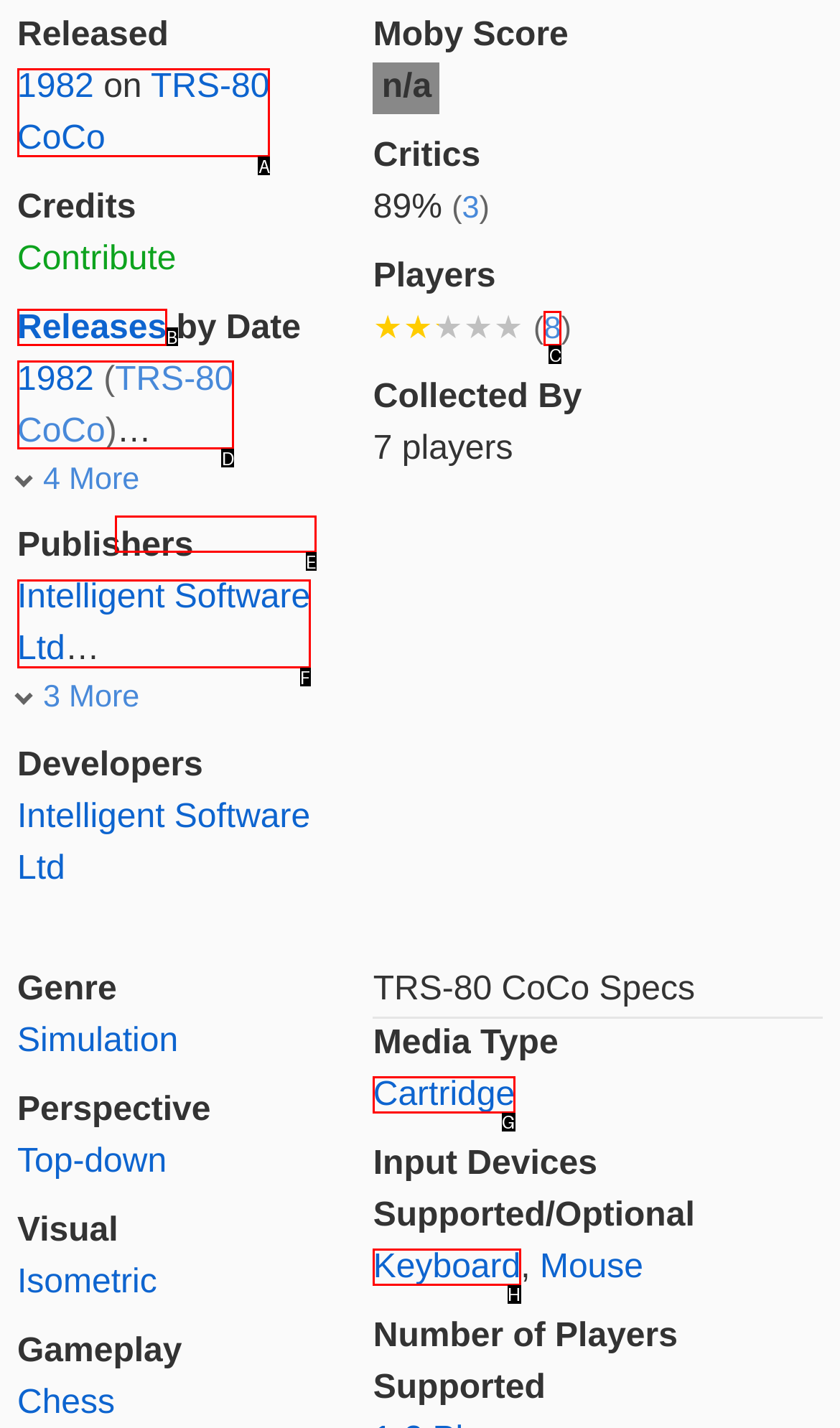To execute the task: View 'TRS-80 CoCo' details, which one of the highlighted HTML elements should be clicked? Answer with the option's letter from the choices provided.

A